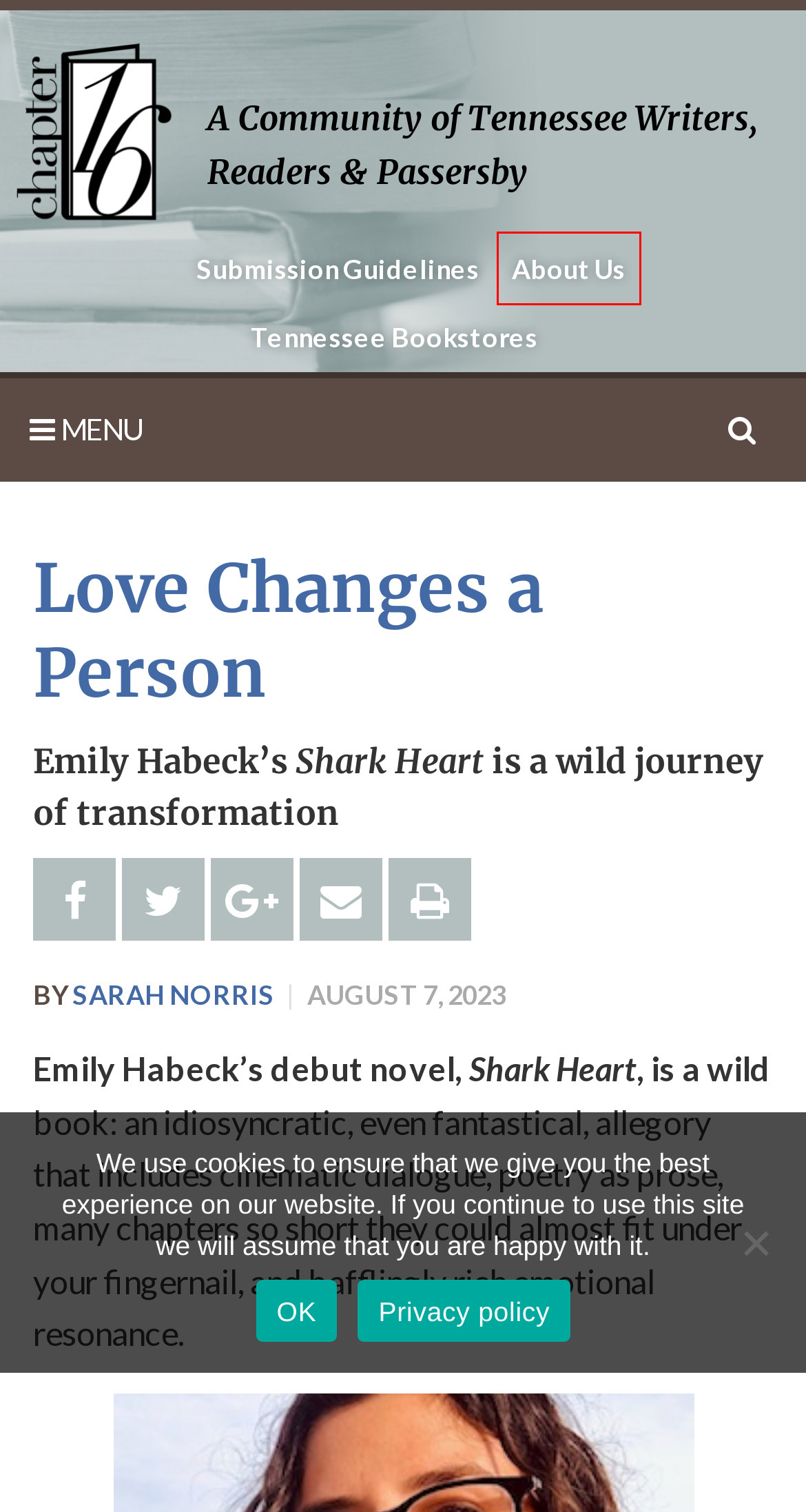You have a screenshot of a webpage with an element surrounded by a red bounding box. Choose the webpage description that best describes the new page after clicking the element inside the red bounding box. Here are the candidates:
A. Sponsors | Chapter 16
B. Chapter 16 default campaign page
C. Tennessee Bookstores | Chapter 16
D. Privacy Policy | Chapter 16
E. Copyright | Chapter 16
F. Links We Like | Chapter 16
G. About Us | Chapter 16
H. Submission Guidelines | Chapter 16

G